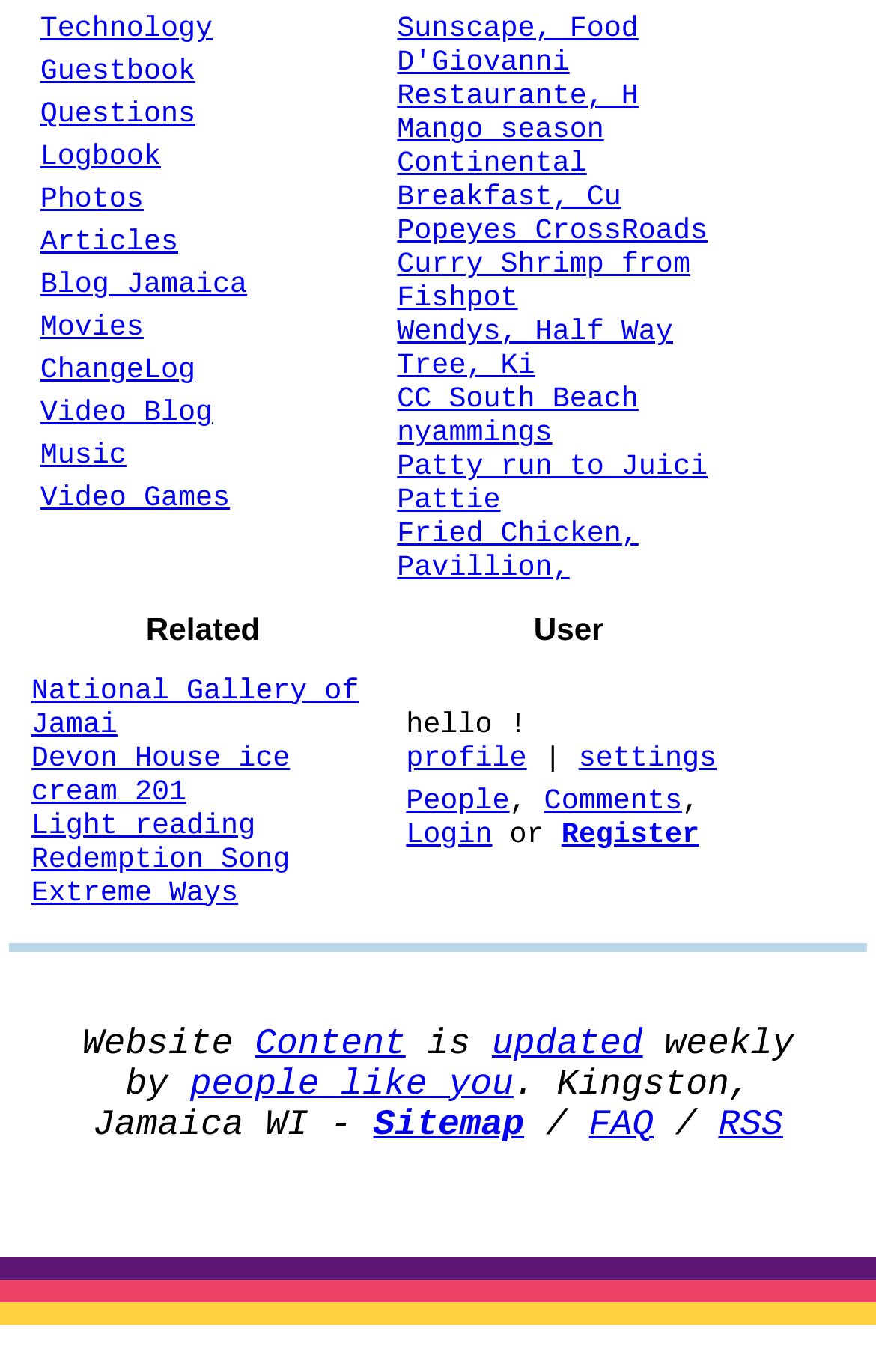Select the bounding box coordinates of the element I need to click to carry out the following instruction: "Click on Technology".

[0.046, 0.009, 0.243, 0.033]